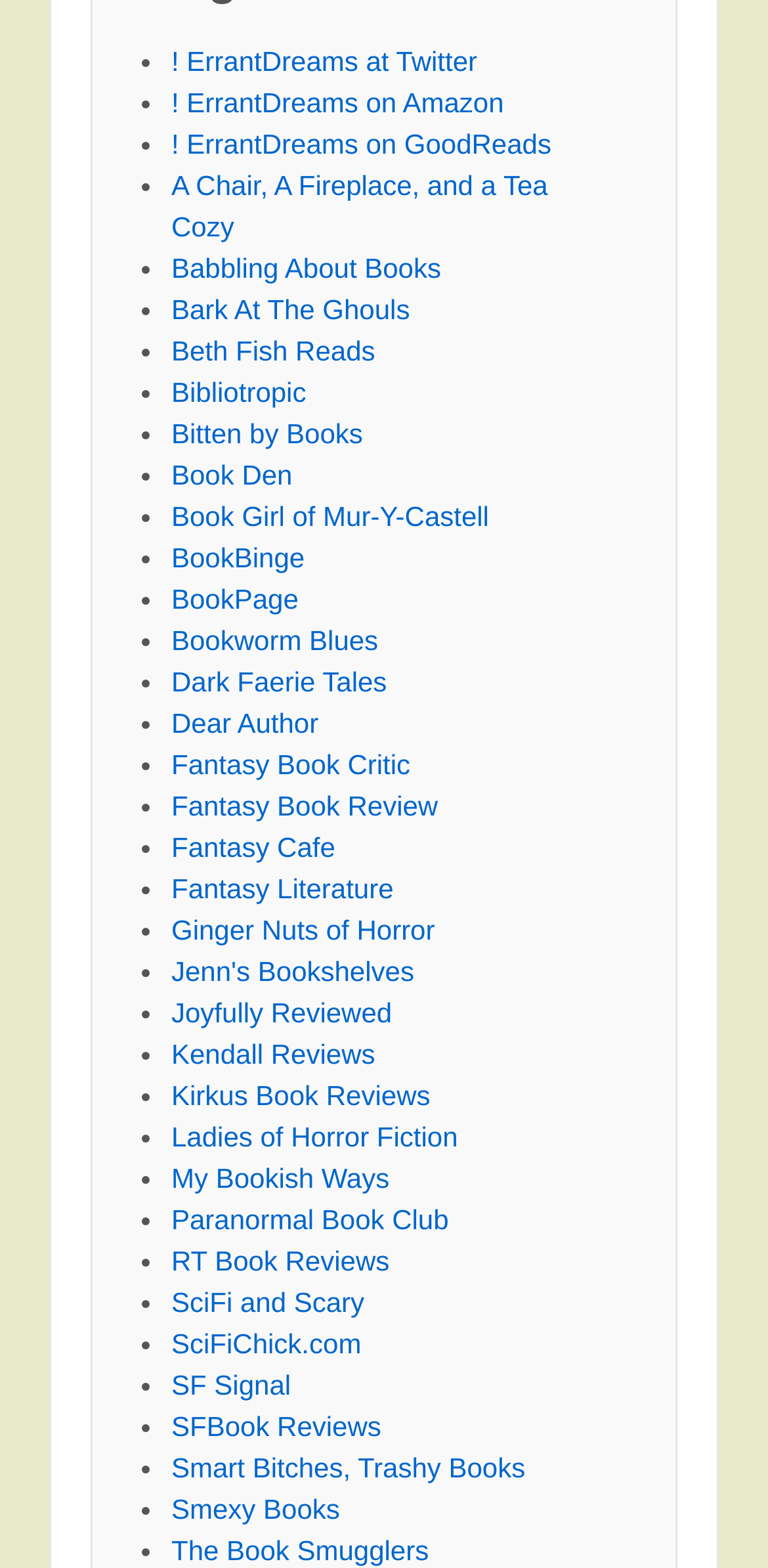Identify the bounding box coordinates of the section to be clicked to complete the task described by the following instruction: "Check out Book Girl of Mur-Y-Castell". The coordinates should be four float numbers between 0 and 1, formatted as [left, top, right, bottom].

[0.223, 0.319, 0.637, 0.339]